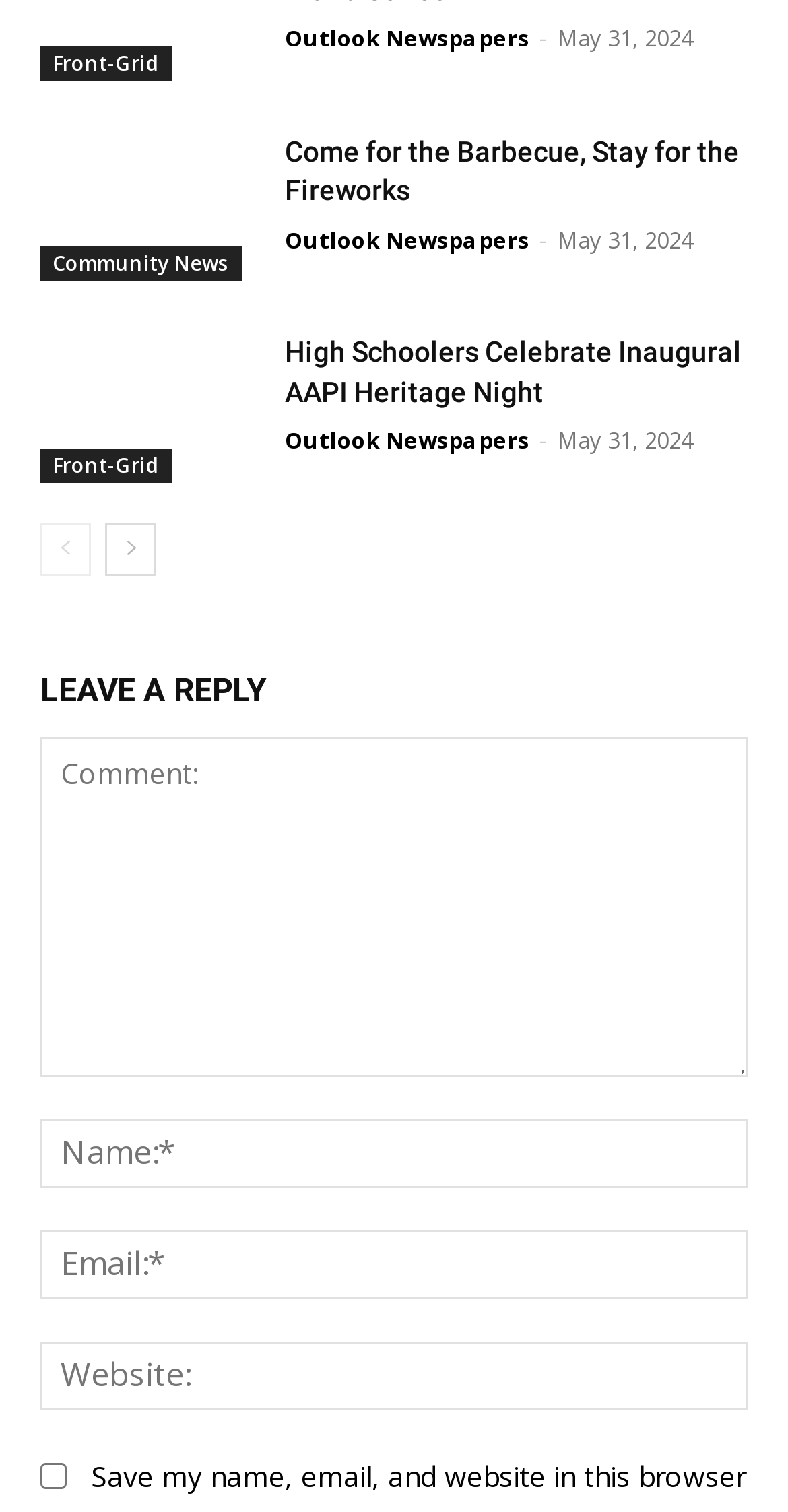Determine the bounding box coordinates of the section I need to click to execute the following instruction: "Leave a reply". Provide the coordinates as four float numbers between 0 and 1, i.e., [left, top, right, bottom].

[0.051, 0.436, 0.949, 0.478]